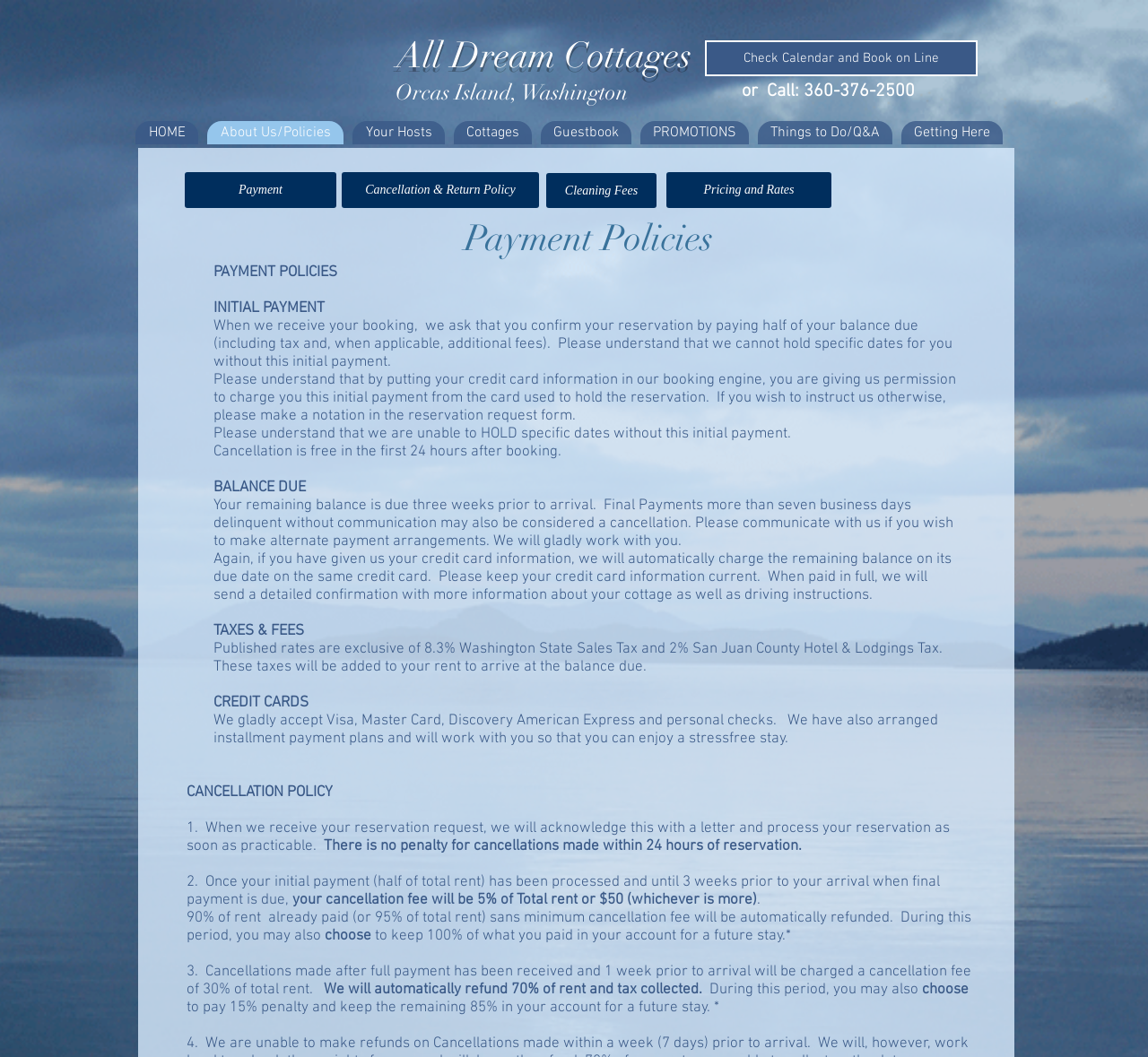Determine the bounding box of the UI element mentioned here: "Your Hosts". The coordinates must be in the format [left, top, right, bottom] with values ranging from 0 to 1.

[0.307, 0.115, 0.388, 0.137]